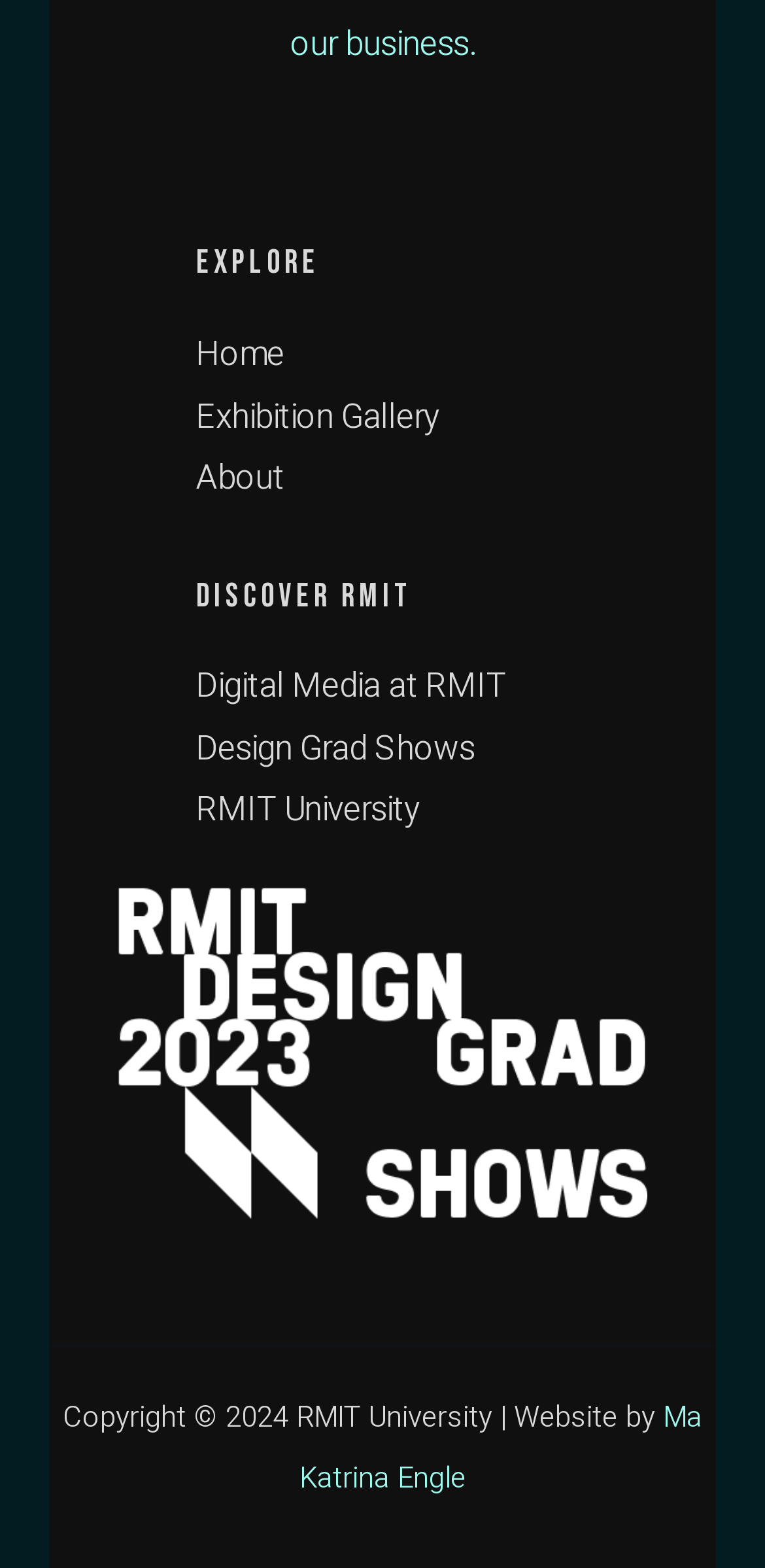What is the text of the copyright statement?
Answer the question with a single word or phrase by looking at the picture.

Copyright © 2024 RMIT University